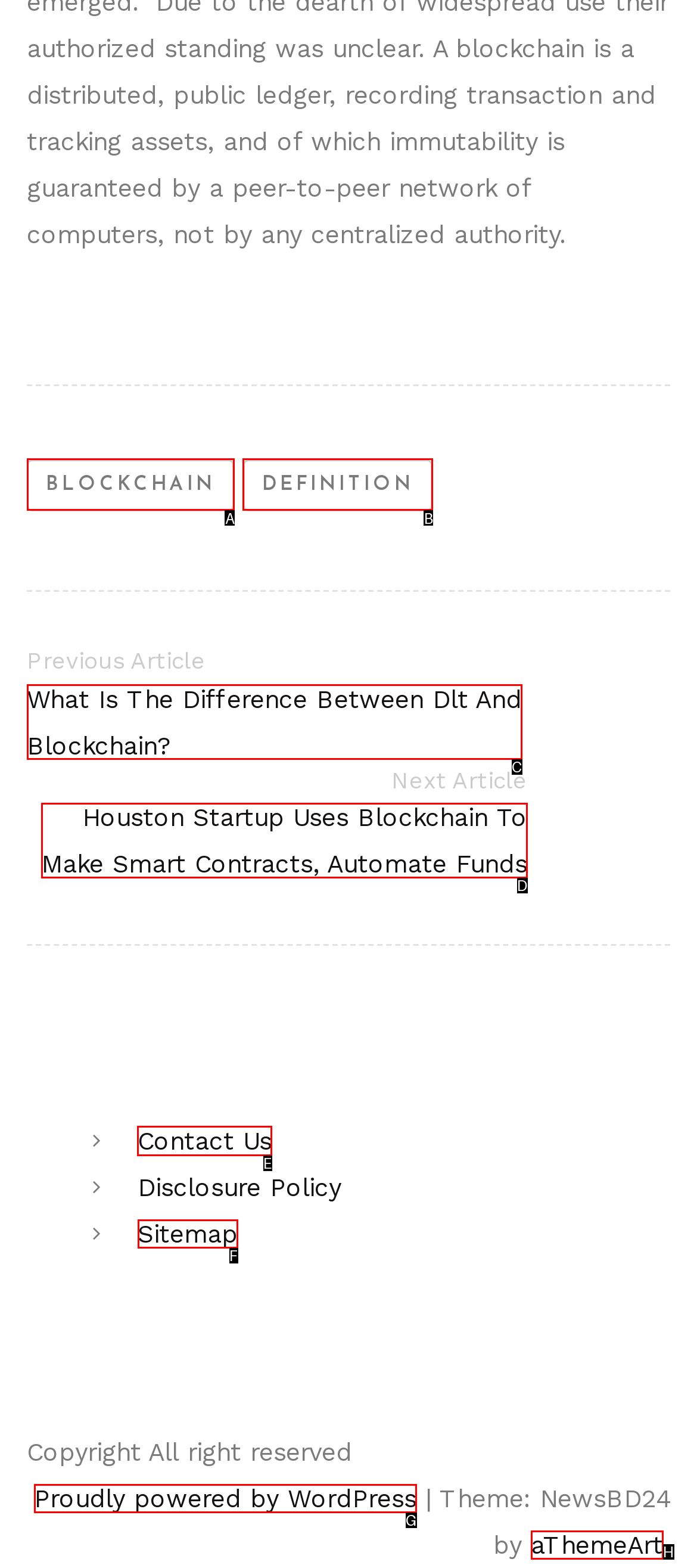Identify the correct UI element to click on to achieve the following task: Contact Us Respond with the corresponding letter from the given choices.

E